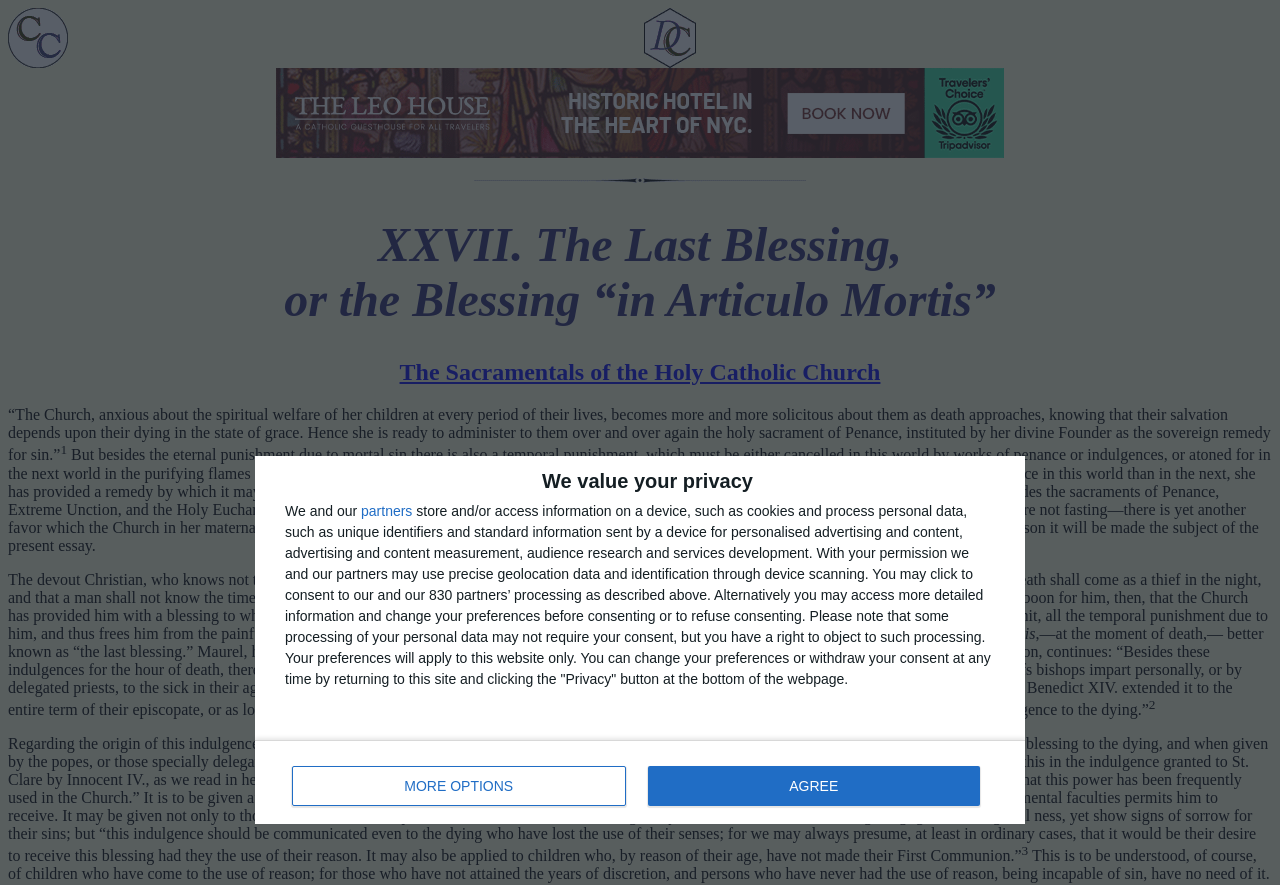Examine the image and give a thorough answer to the following question:
What is the condition for receiving the 'last blessing'?

According to the webpage, the 'last blessing' should be given after the sick person has received the last sacraments, or such of them as the nature of their ailment or the condition of their mental faculties permits them to receive.